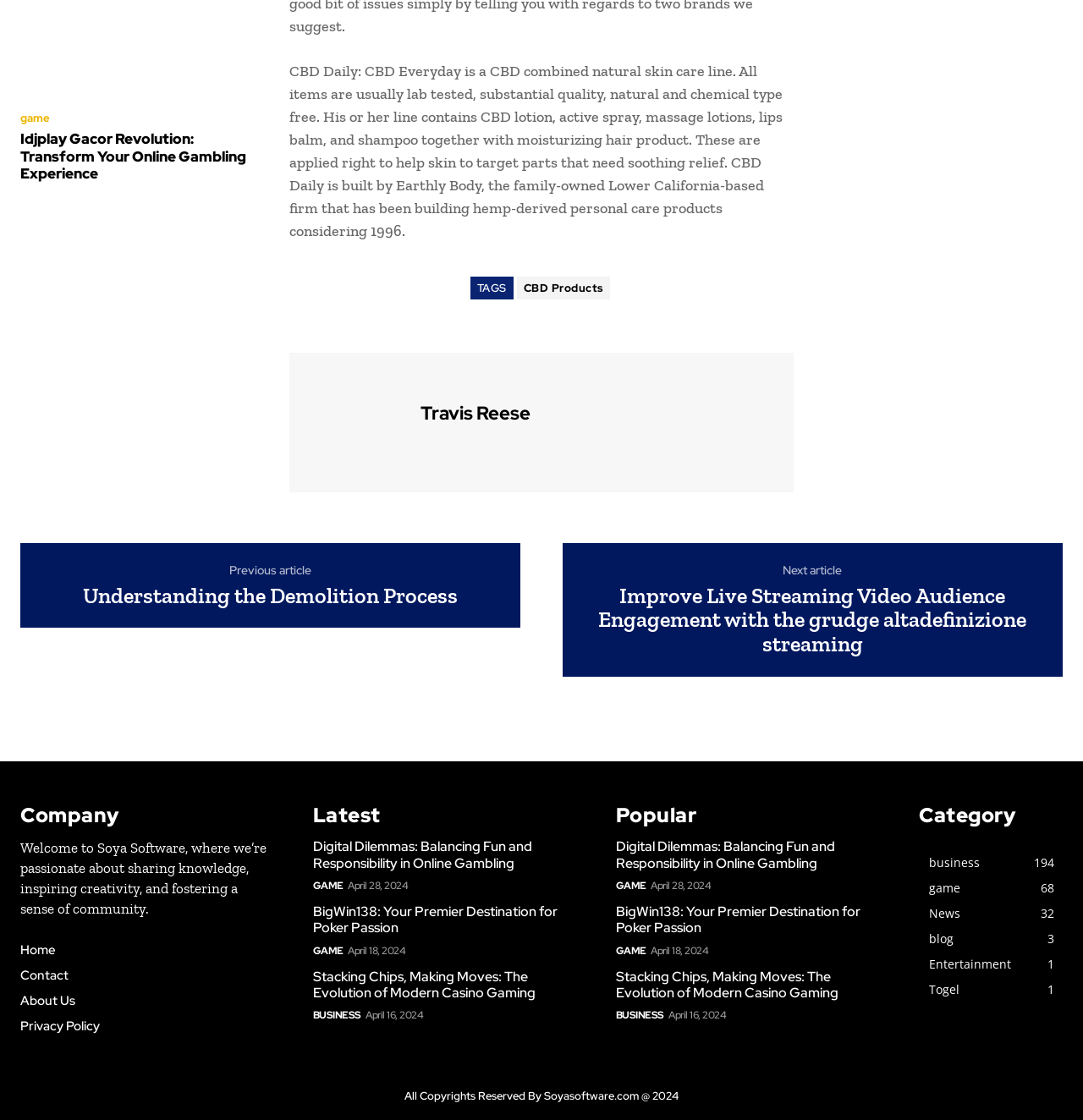Please identify the bounding box coordinates of the element on the webpage that should be clicked to follow this instruction: "Explore the 'Company' section". The bounding box coordinates should be given as four float numbers between 0 and 1, formatted as [left, top, right, bottom].

[0.019, 0.717, 0.11, 0.739]